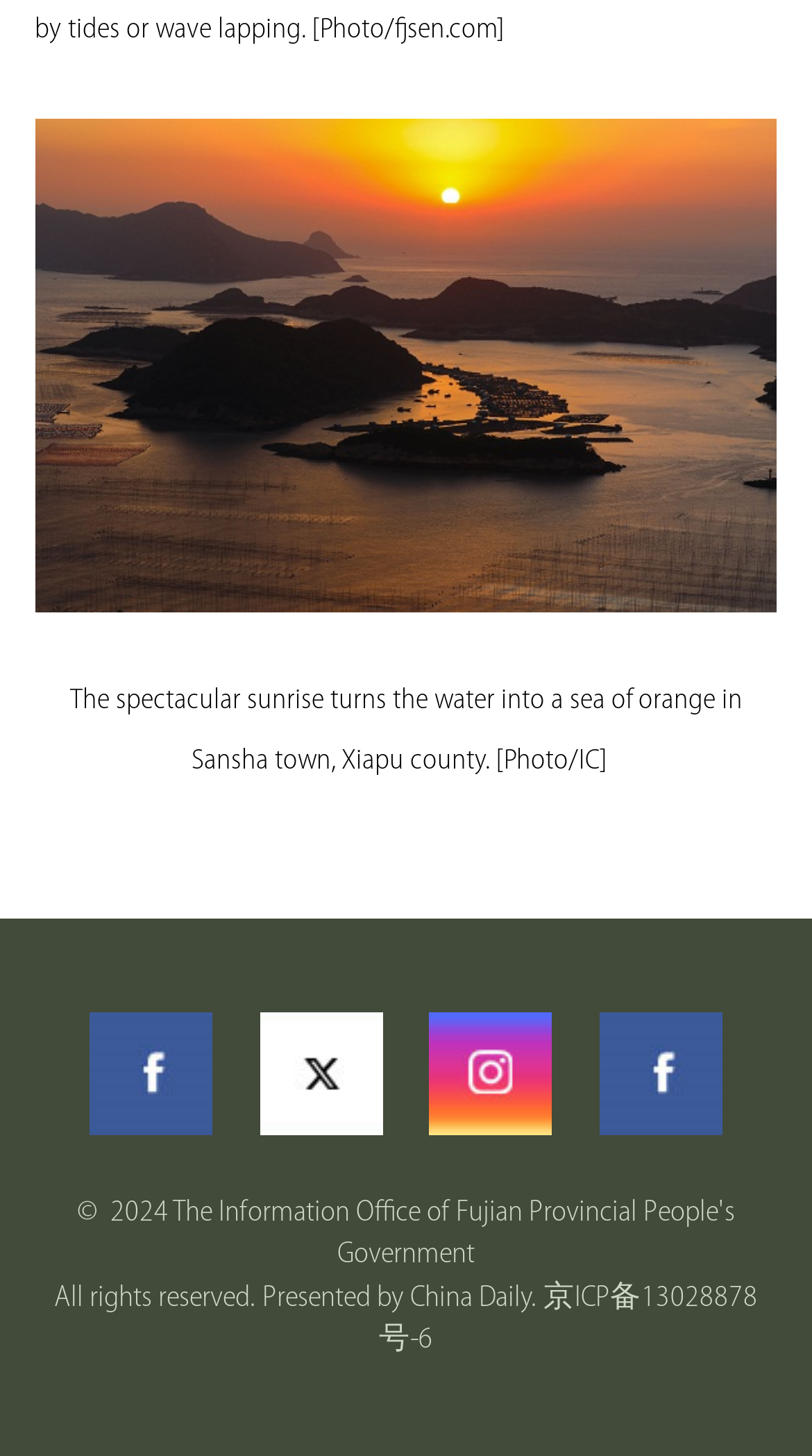Predict the bounding box for the UI component with the following description: "京ICP备13028878号-6".

[0.467, 0.881, 0.933, 0.931]